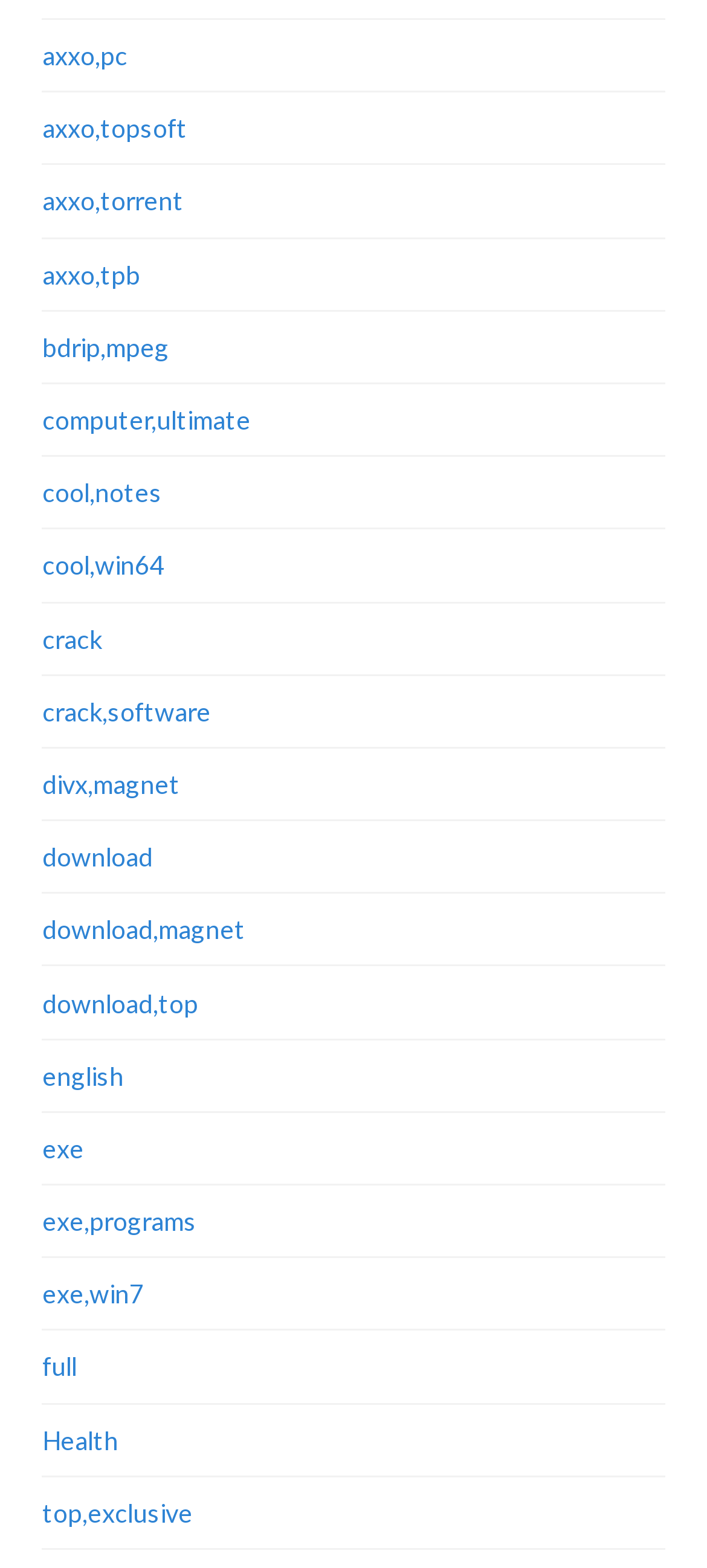Refer to the image and provide an in-depth answer to the question: 
How many links are related to 'axxo'?

I counted the links with 'axxo' in their text and found four links: 'axxo,pc', 'axxo,topsoft', 'axxo,torrent', and 'axxo,tpb'.